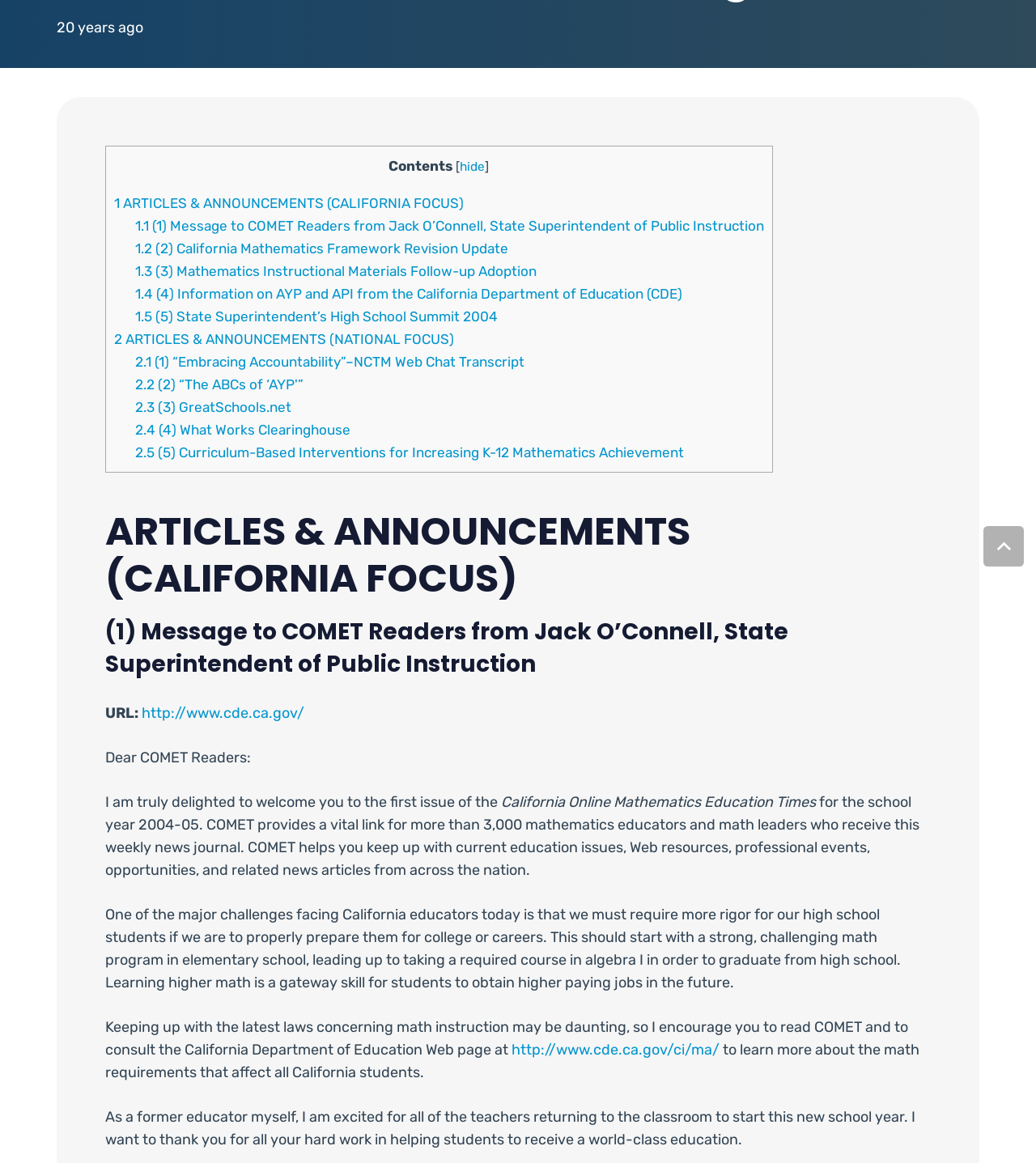Provide the bounding box coordinates in the format (top-left x, top-left y, bottom-right x, bottom-right y). All values are floating point numbers between 0 and 1. Determine the bounding box coordinate of the UI element described as: Via dei Renai 19, Firenze

None